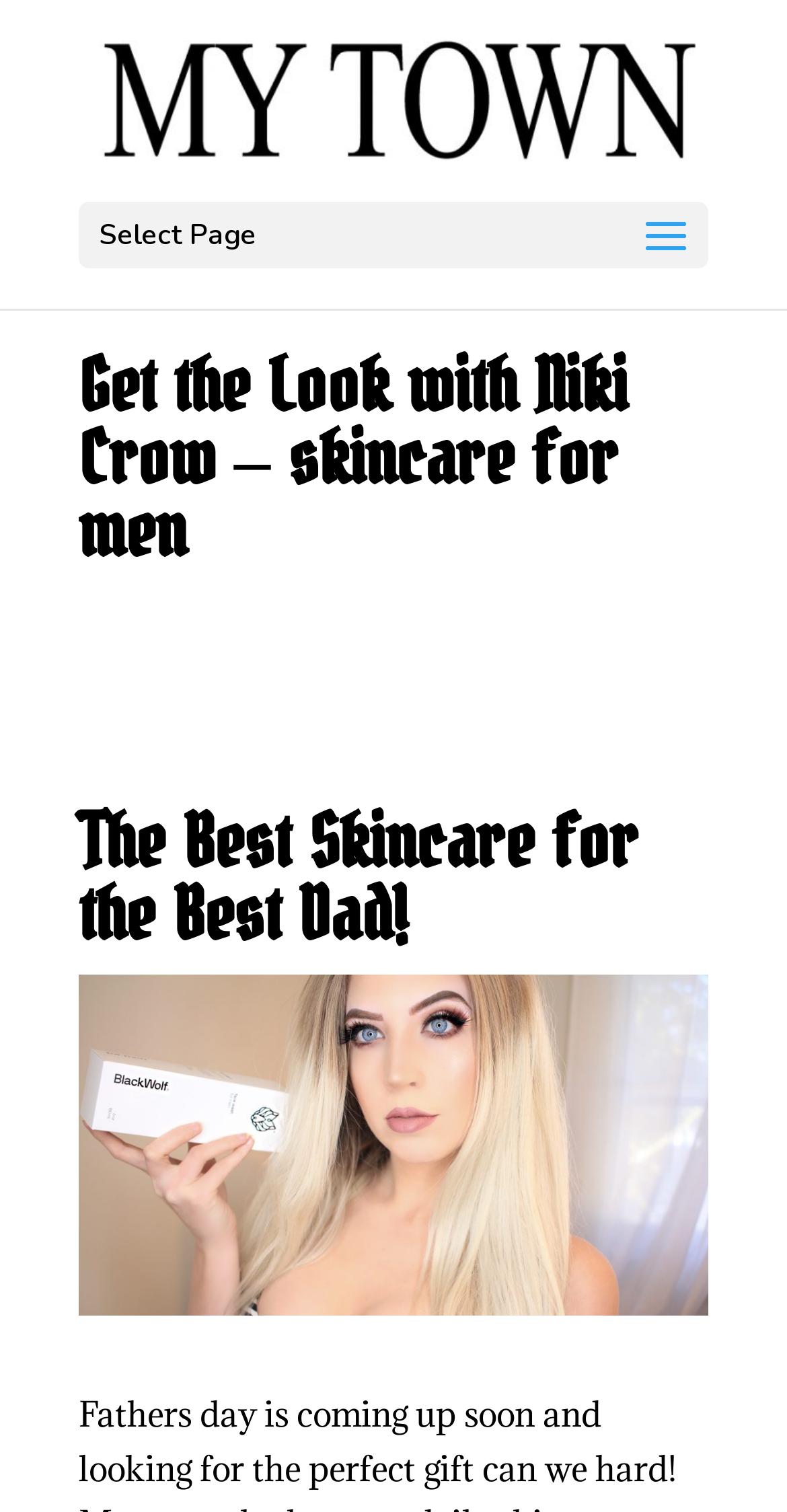Can you determine the main header of this webpage?

Get the Look with Niki Crow – skincare for men